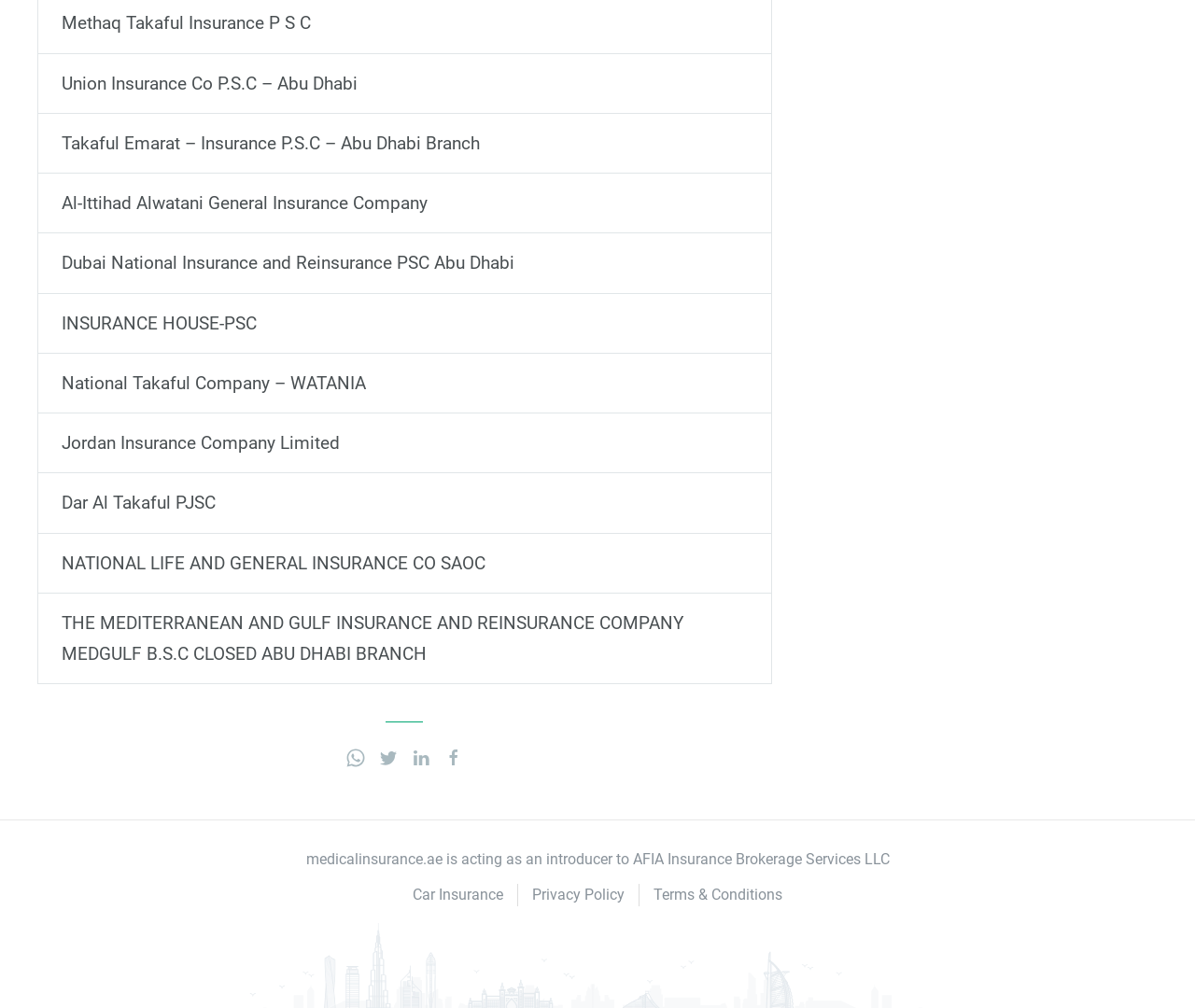Please provide a one-word or short phrase answer to the question:
How can users share the webpage?

Through social media